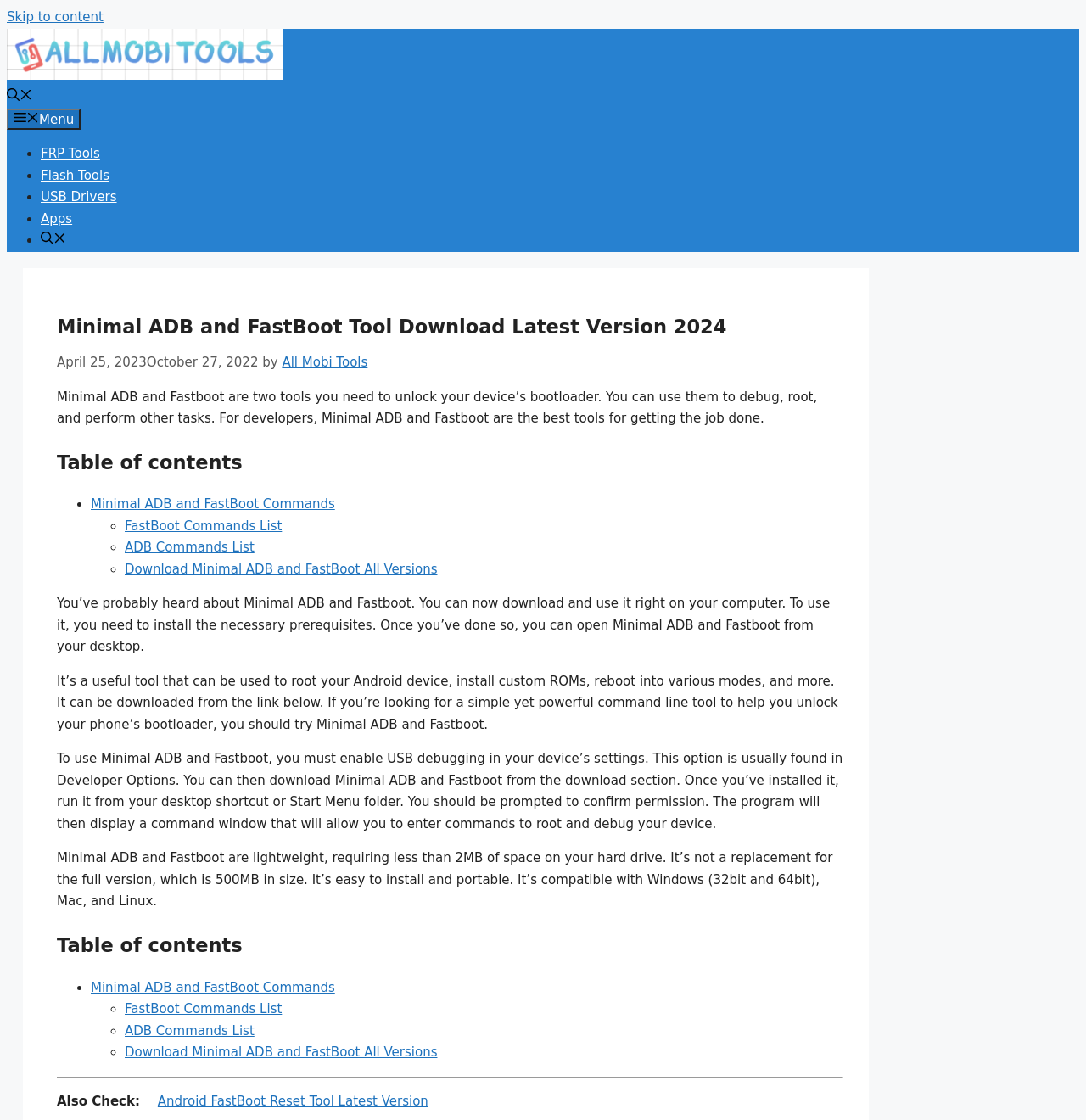Detail the webpage's structure and highlights in your description.

This webpage is about Minimal ADB and FastBoot tools, which are necessary to unlock a device's bootloader. At the top, there is a navigation menu with links to various sections, including "AllMobileTools-Tutorials, Stock Firmware, Tools, USB Drivers" and "Open Search Bar". Below the navigation menu, there is a list of links to different tools and resources, including "FRP Tools", "Flash Tools", "USB Drivers", and "Apps".

The main content of the webpage is divided into several sections. The first section has a heading "Minimal ADB and FastBoot Tool Download Latest Version 2024" and provides an introduction to Minimal ADB and FastBoot, explaining their uses and benefits. Below this section, there is a table of contents with links to different sections of the webpage, including "Minimal ADB and FastBoot Commands", "FastBoot Commands List", "ADB Commands List", and "Download Minimal ADB and FastBoot All Versions".

The next section provides more information about Minimal ADB and FastBoot, including how to use them to root an Android device, install custom ROMs, and reboot into various modes. It also explains the prerequisites for using the tools and how to download and install them.

The webpage also has a section that lists the features of Minimal ADB and FastBoot, including their lightweight size, ease of installation, and compatibility with different operating systems. Finally, there is a section that recommends checking out another tool, the "Android FastBoot Reset Tool Latest Version".